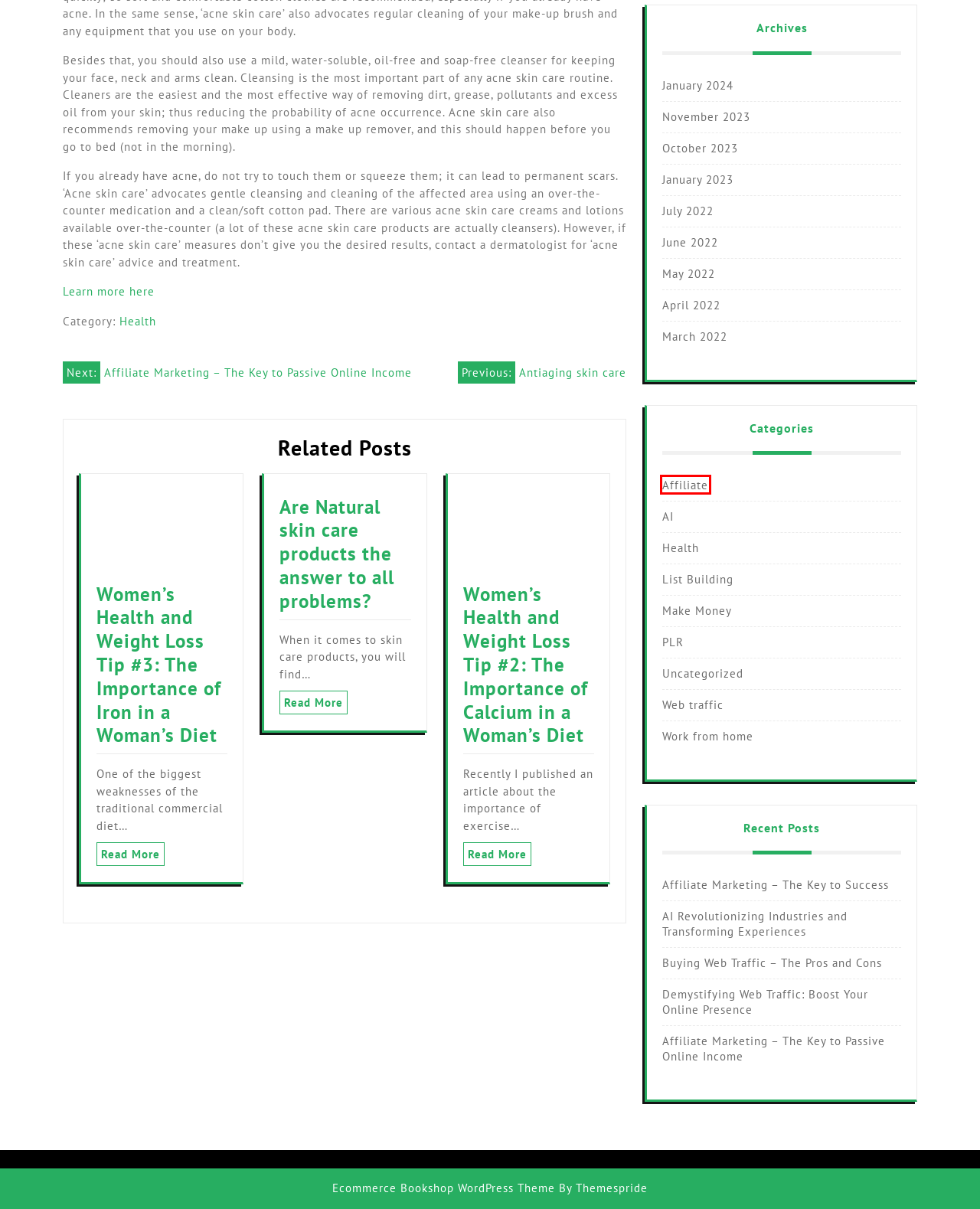Inspect the provided webpage screenshot, concentrating on the element within the red bounding box. Select the description that best represents the new webpage after you click the highlighted element. Here are the candidates:
A. March 2022 – Goldmine
B. Affiliate – Goldmine
C. January 2023 – Goldmine
D. Antiaging skin care – Goldmine
E. June 2022 – Goldmine
F. April 2022 – Goldmine
G. Are Natural skin care products the answer to all problems? – Goldmine
H. July 2022 – Goldmine

B